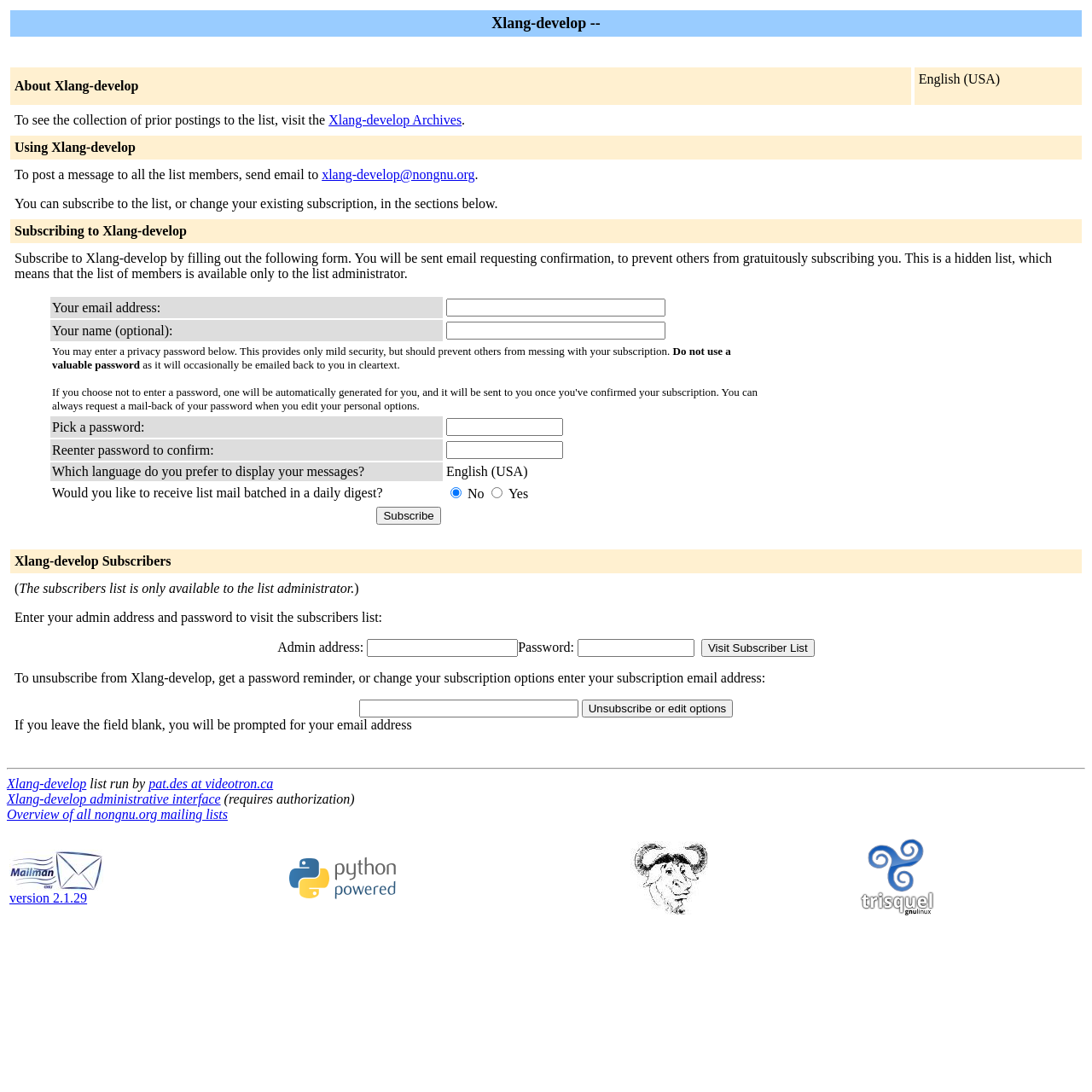Construct a comprehensive caption that outlines the webpage's structure and content.

The webpage is an information page for Xlang-develop, a mailing list. At the top, there is a table with several rows, each containing information about the list. The first row has a cell with the text "Xlang-develop --", and the second row has a cell with a non-breaking space. The third row has two cells, one with the text "About Xlang-develop" and another with the text "English (USA)". 

Below this table, there is a section with information about using the list, including a link to the Xlang-develop Archives. The following sections provide details on posting a message to the list, subscribing to the list, and unsubscribing or editing subscription options. 

The subscription section has a form with several fields, including email address, name, password, and language preference. There is also a checkbox for receiving list mail in a daily digest. 

Further down the page, there is a section for Xlang-develop subscribers, which is only available to the list administrator. This section has fields for entering an admin address and password to visit the subscribers list. 

At the bottom of the page, there are links to the Xlang-develop administrative interface, an overview of all nongnu.org mailing lists, and a note about the page being delivered by Mailman version 2.1.29, with a Python Powered logo.